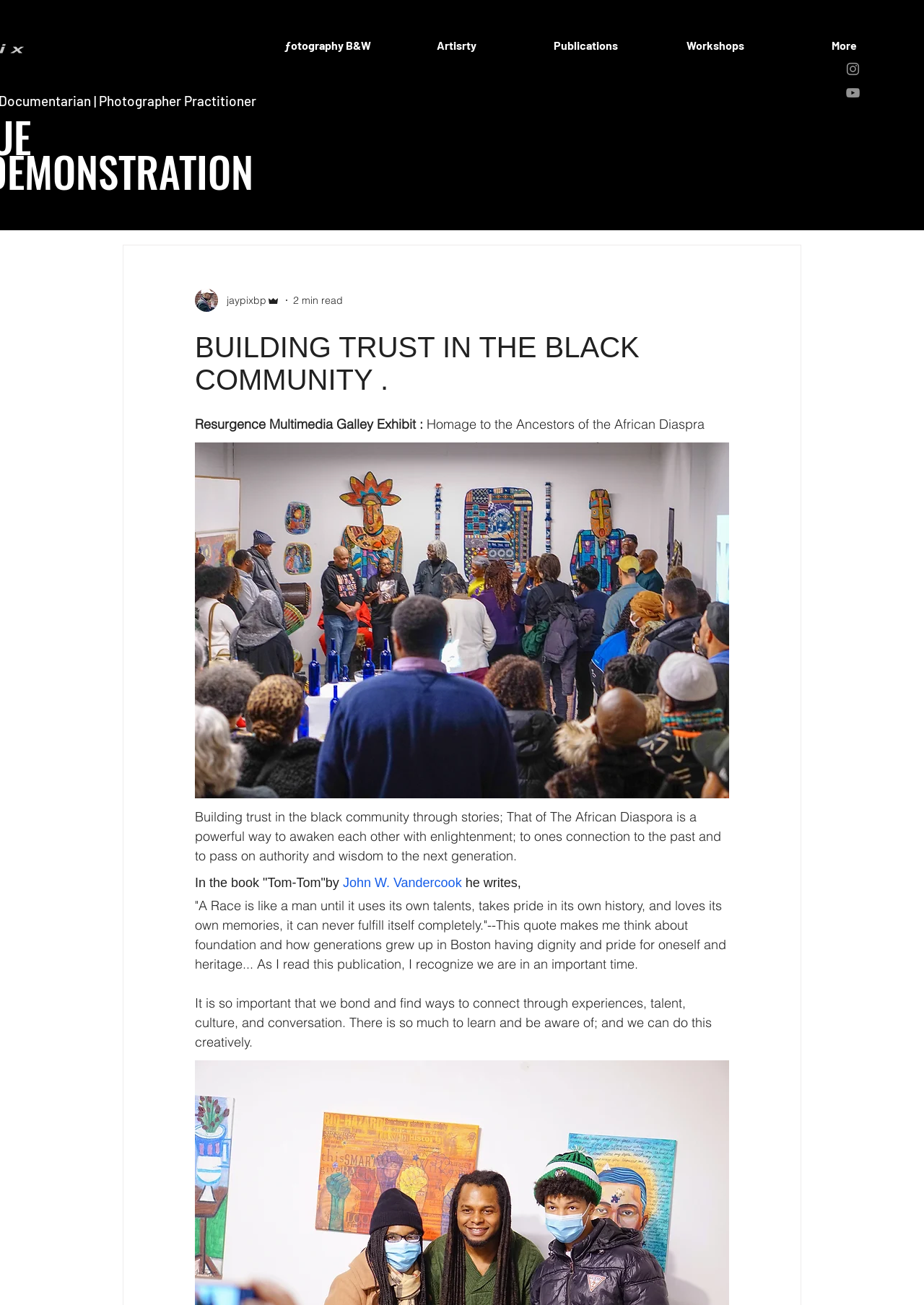Elaborate on the different components and information displayed on the webpage.

The webpage appears to be a blog or article page focused on building trust in the black community through storytelling and exploring the African diaspora. At the top, there is a social bar with links to Instagram, Facebook, and YouTube, accompanied by their respective icons. Below this, there is a navigation menu with links to various sections of the website, including photography, artistry, publications, workshops, and more.

On the left side of the page, there is a profile section with a writer's picture, their name "jaypixbp", and their role as "Admin". Next to this, there is a timestamp indicating that the article is a 2-minute read.

The main content of the page is divided into sections, starting with a heading that reads "BUILDING TRUST IN THE BLACK COMMUNITY." Below this, there is a subheading that describes the Resurgence Multimedia Galley Exhibit, which is an homage to the ancestors of the African diaspora. 

The article then proceeds to discuss the importance of building trust in the black community through stories, quoting a passage from the book "Tom-Tom" by John W. Vandercook. The author reflects on the quote, discussing the importance of foundation, dignity, and pride in one's heritage, and how this can be achieved through bonding and connecting with others through experiences, talent, culture, and conversation.

Throughout the page, there are several images, including the writer's profile picture, social media icons, and possibly other graphics or illustrations. The overall layout is organized, with clear headings and concise text, making it easy to follow the author's narrative.